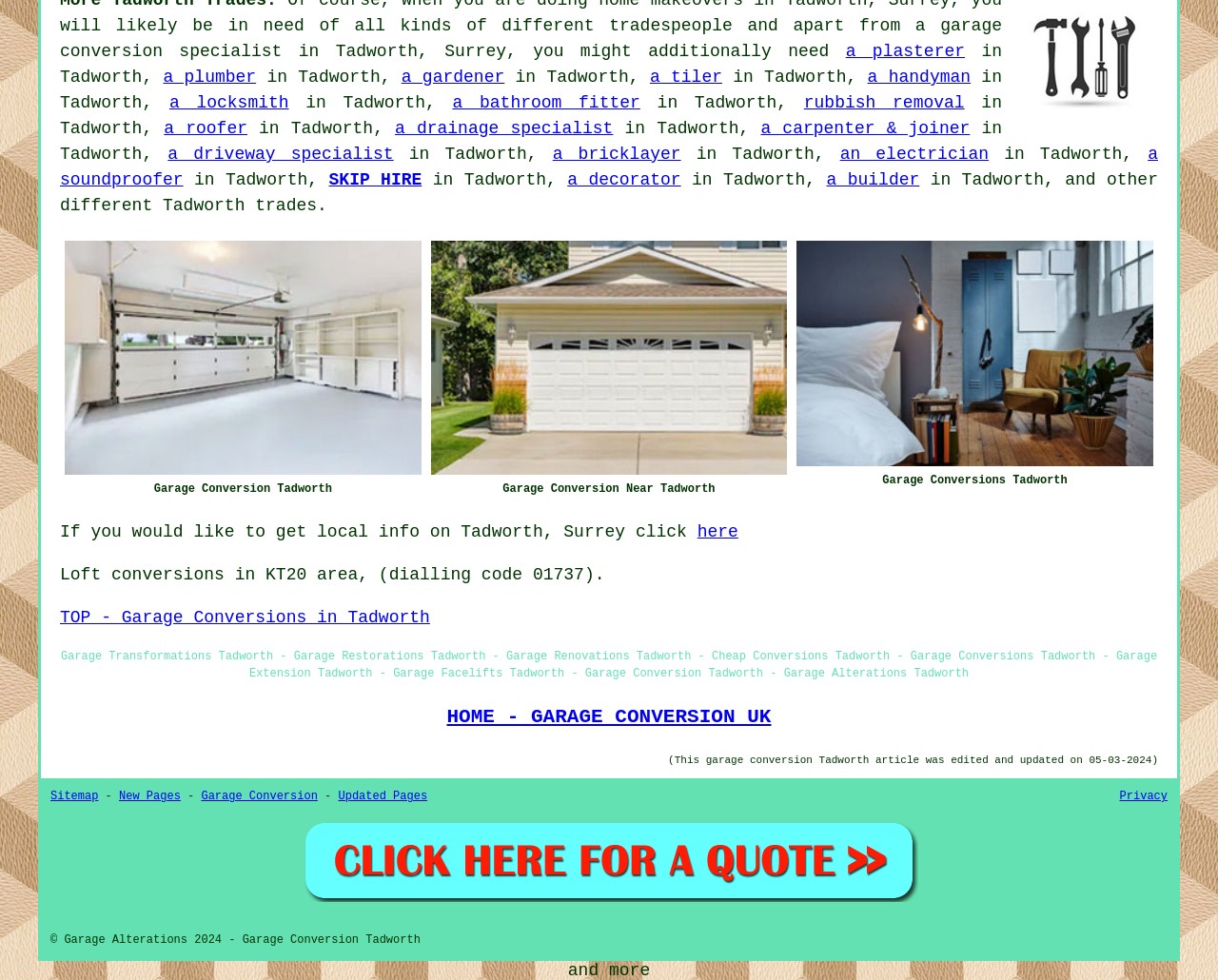Determine the bounding box coordinates of the clickable region to execute the instruction: "click QUOTES FOR GARAGE CONVERSION TADWORTH UK". The coordinates should be four float numbers between 0 and 1, denoted as [left, top, right, bottom].

[0.246, 0.911, 0.754, 0.924]